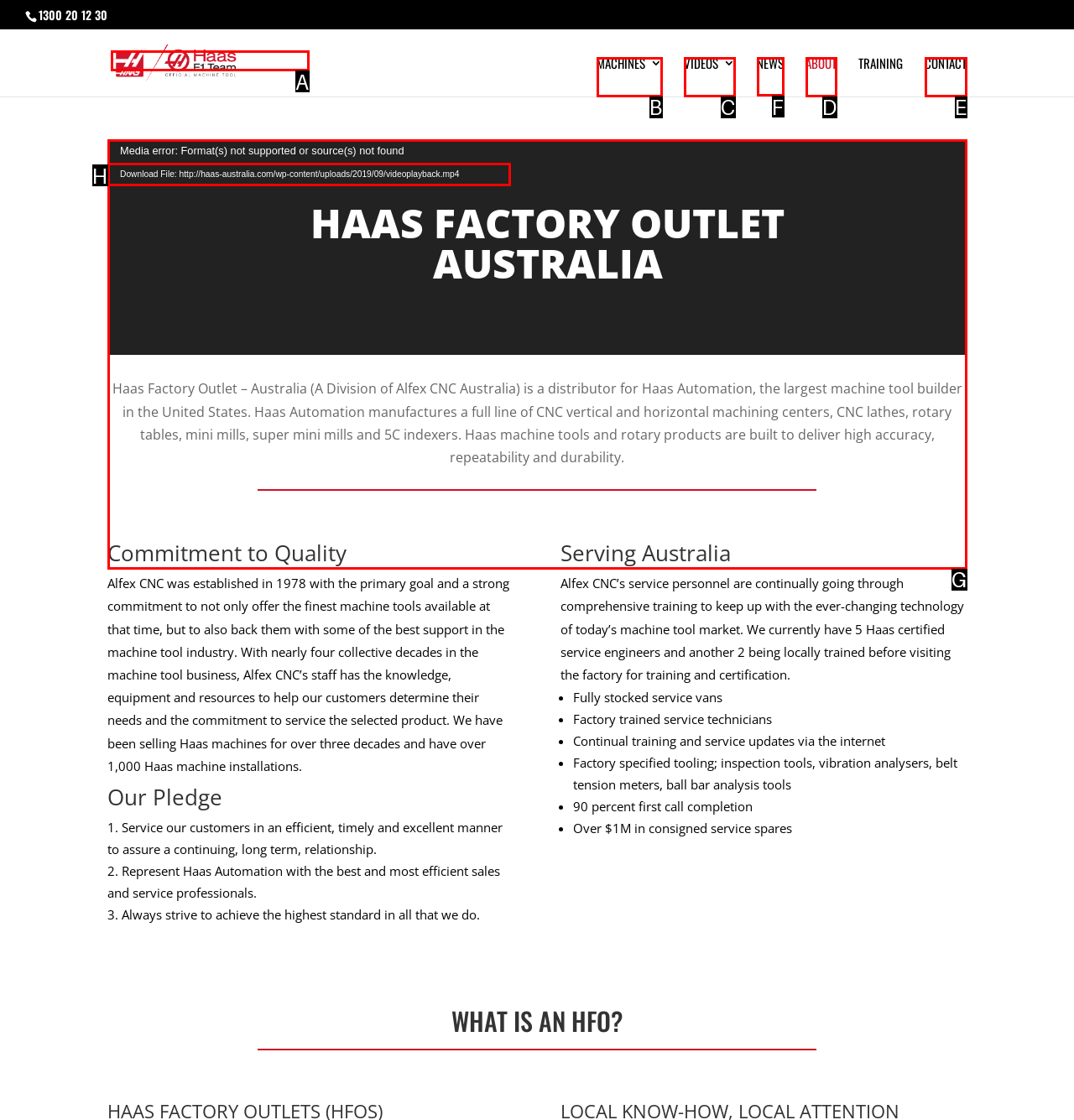Select the correct option from the given choices to perform this task: Click the 'NEWS' link. Provide the letter of that option.

F